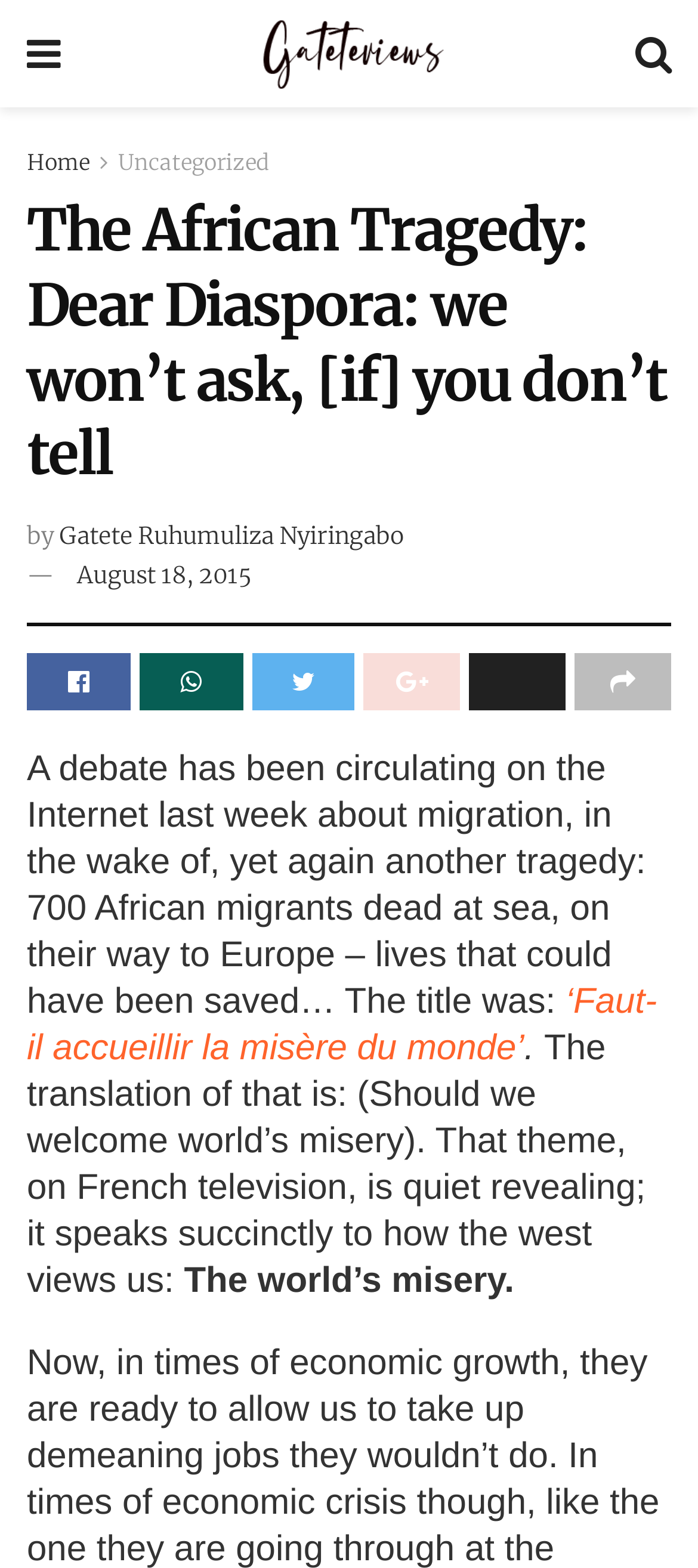When was the article published?
Please provide a comprehensive answer to the question based on the webpage screenshot.

The publication date of the article is mentioned as 'August 18, 2015' in the text.